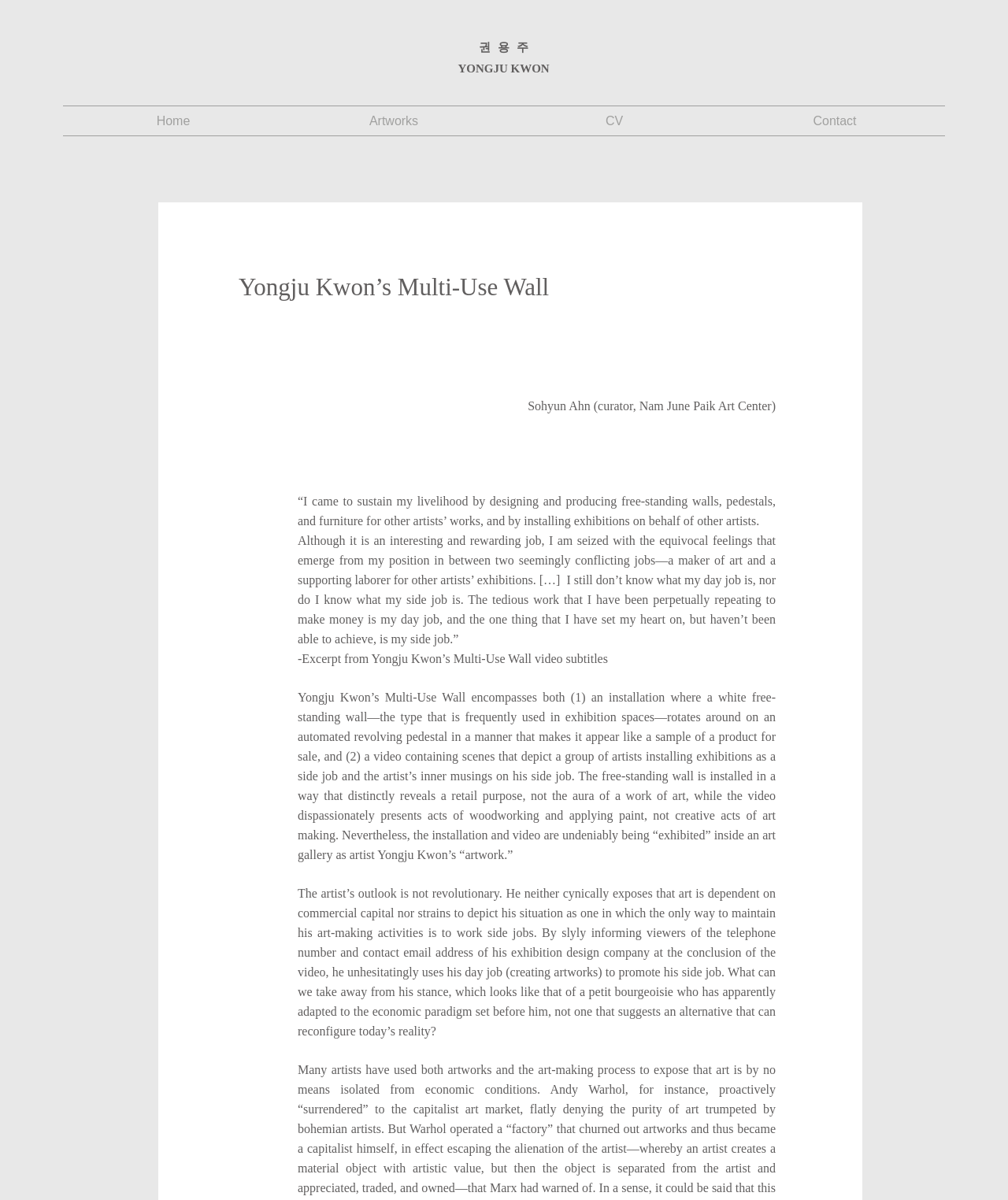Generate a comprehensive description of the webpage.

The webpage appears to be an artist's portfolio or exhibition page, specifically showcasing Yongju Kwon's artwork from 2014. At the top, there is a navigation menu with links to "Home", "Artworks", "CV", and "Contact". Below the navigation menu, there is a heading that reads "Yongju Kwon’s Multi-Use Wall".

The main content of the page is a descriptive text about the artwork, which is divided into several paragraphs. The text is positioned in the middle of the page, with a slight indentation from the left margin. The paragraphs are separated by a small gap, making it easy to read.

The text describes the artwork, which consists of an installation and a video. The installation features a rotating white wall on a pedestal, while the video shows scenes of artists installing exhibitions as a side job, as well as the artist's inner thoughts on his side job. The text also provides an excerpt from the video subtitles.

The text is written in a formal and descriptive tone, providing details about the artwork and the artist's intentions. There are no images on the page, but the text provides a vivid description of the installation and video.

At the top-right corner of the page, there is a small text that reads "권 용 주" and "YONGJU KWON", which appears to be the artist's name in Korean and English.